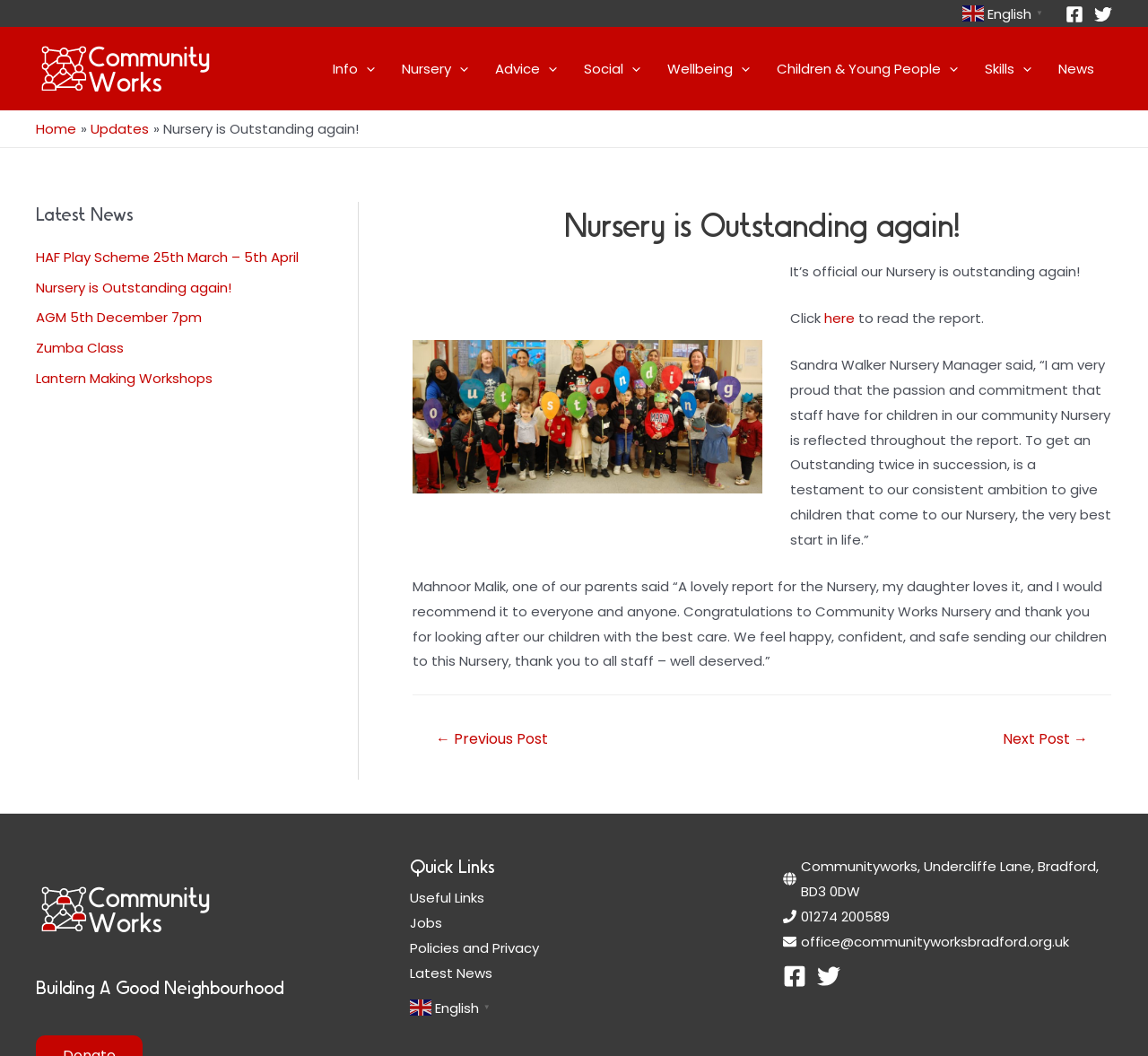Find the bounding box coordinates for the area that must be clicked to perform this action: "Read the latest news".

[0.031, 0.234, 0.26, 0.252]